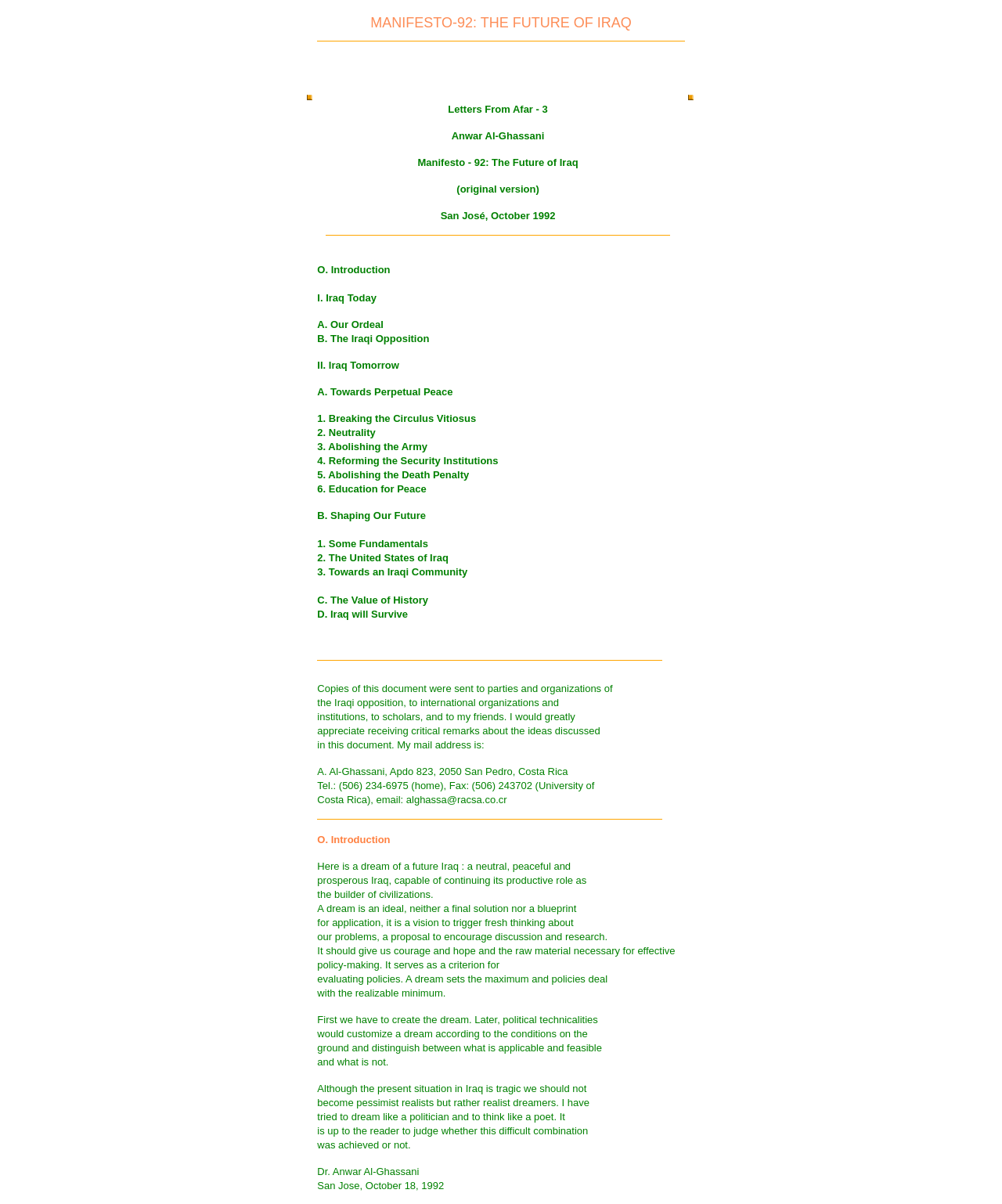Write a detailed summary of the webpage.

The webpage is dedicated to "Manifesto-92: The Future of Iraq" by Anwar Al-Ghassani, which presents a vision for a democratic and peaceful Iraq. At the top of the page, there is a title "MANIFESTO-92: THE FUTURE OF IRAQ" in a table cell. Below the title, there is a horizontal separator line.

The main content of the webpage is divided into sections, each with a heading in bold font. The sections are "I. Iraq Today", "II. Iraq Tomorrow", and so on. Under each section, there are several subheadings and paragraphs of text that discuss various aspects of Iraq's future, such as perpetual peace, neutrality, abolishing the army, and education for peace.

There are two images on the page, one on the left side and another on the right side, both near the top of the page. The images are not described, but they may be related to the topic of Iraq or the author.

The text is organized in a clear and structured manner, with headings and subheadings guiding the reader through the content. The author's introduction and conclusion are also included, providing context and summarizing the main points of the manifesto.

At the bottom of the page, there is a horizontal separator line, followed by the author's contact information, including his address, phone number, fax number, and email address. The page ends with a final horizontal separator line.